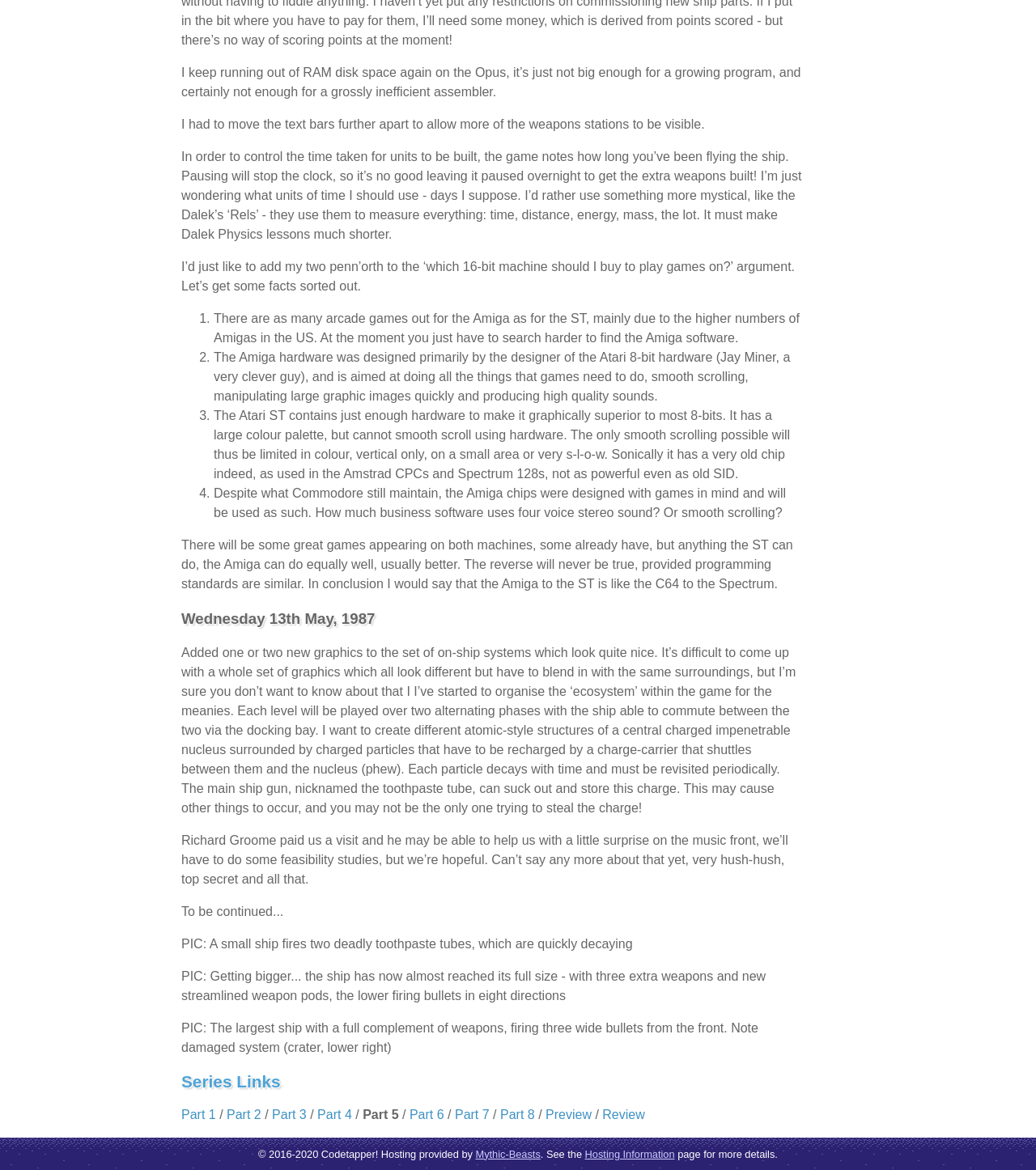Determine the bounding box coordinates (top-left x, top-left y, bottom-right x, bottom-right y) of the UI element described in the following text: Hosting Information

[0.565, 0.981, 0.651, 0.991]